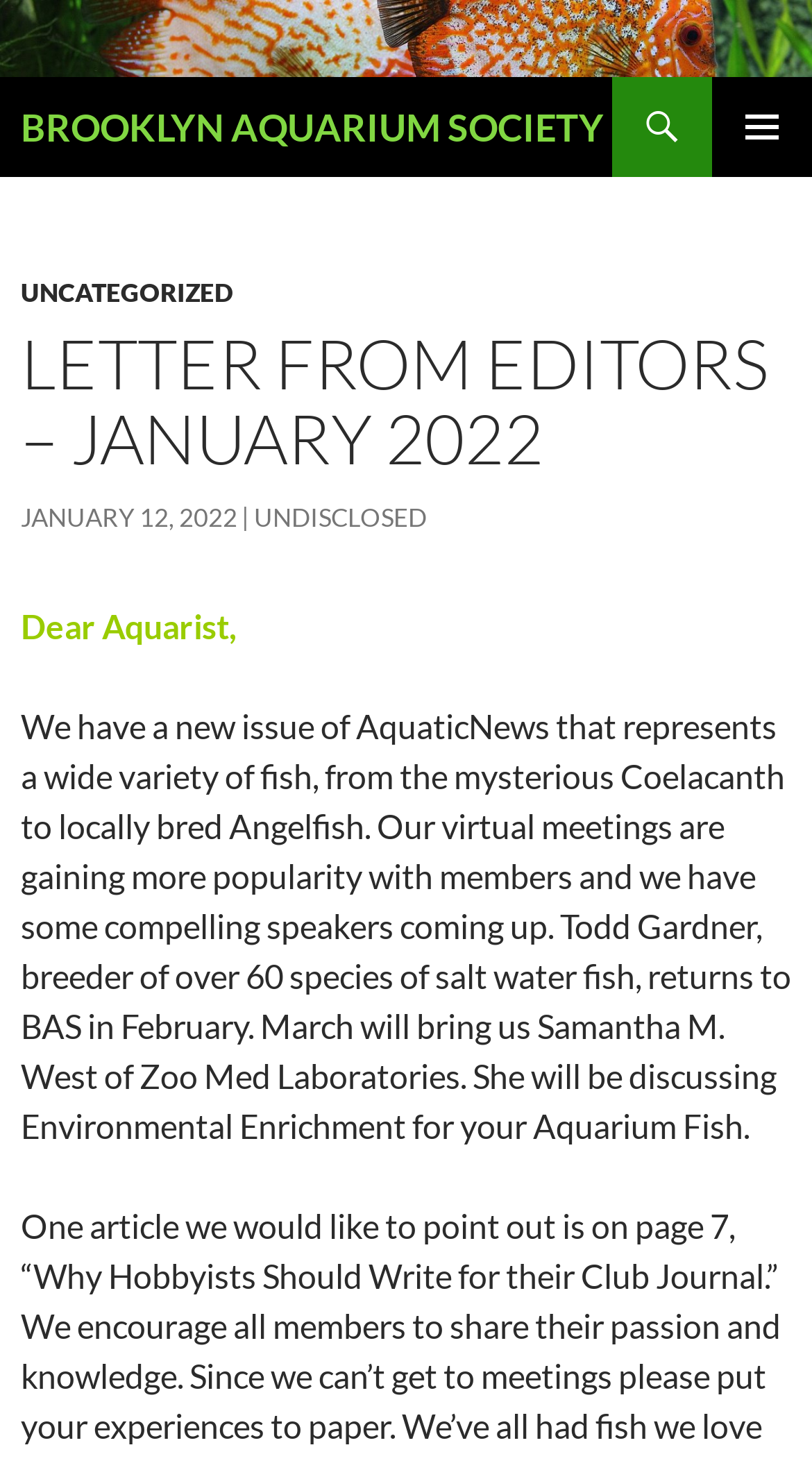Please locate and generate the primary heading on this webpage.

BROOKLYN AQUARIUM SOCIETY